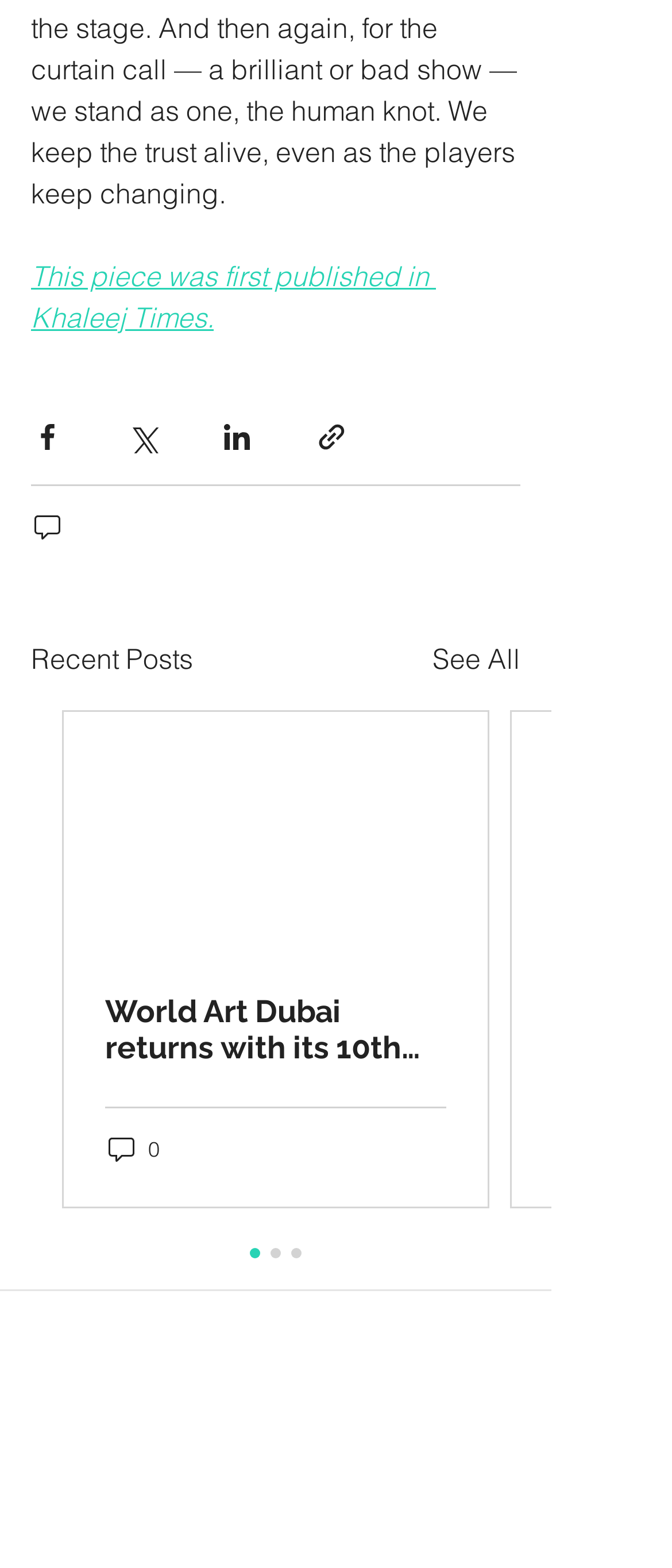How many recent posts are displayed?
Answer the question with as much detail as possible.

I looked at the section labeled 'Recent Posts' and found that only one post is displayed, which is 'World Art Dubai returns with its 10th edition, showcases hundreds of local and international artists'.